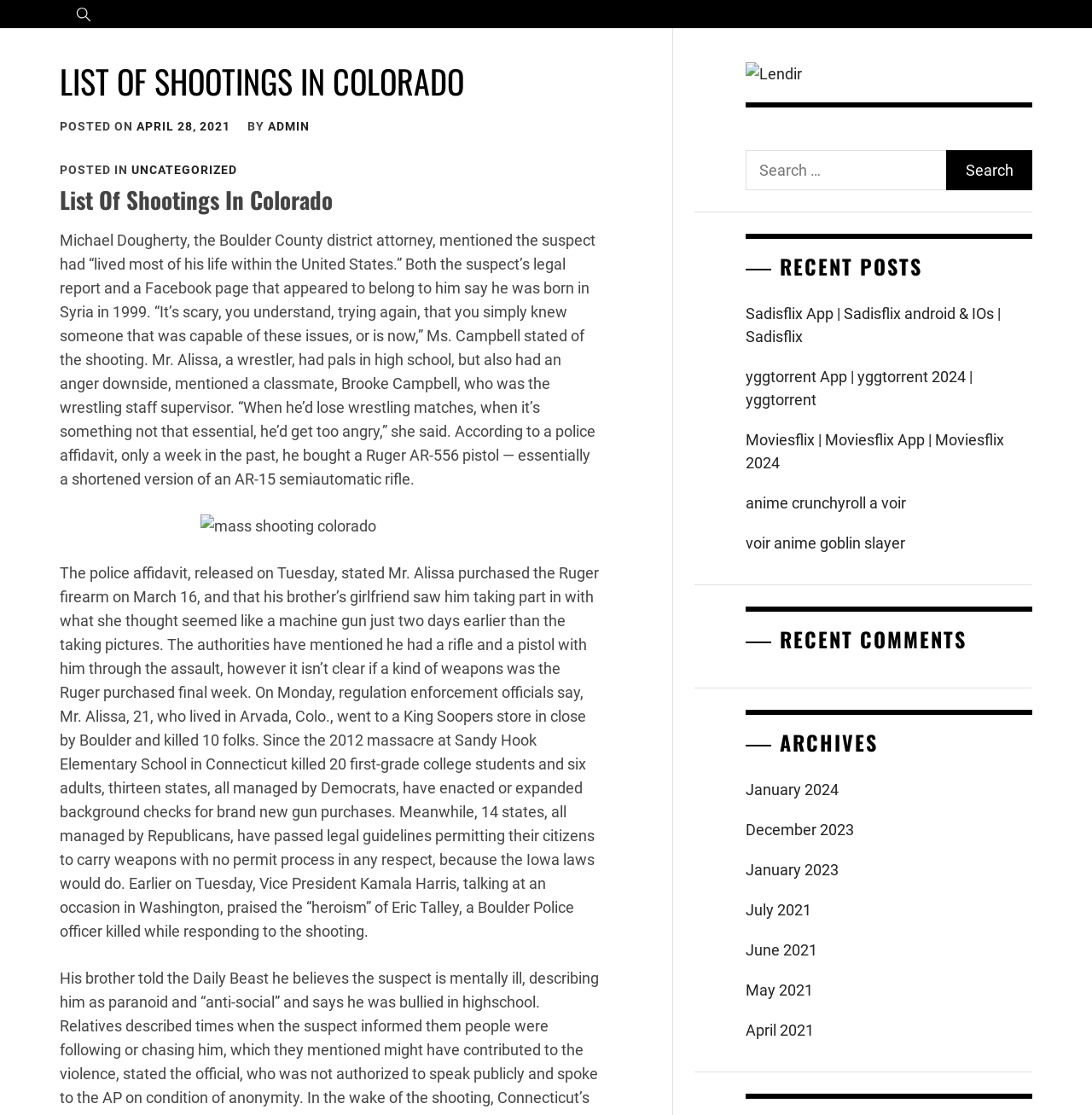Generate the text of the webpage's primary heading.

LIST OF SHOOTINGS IN COLORADO